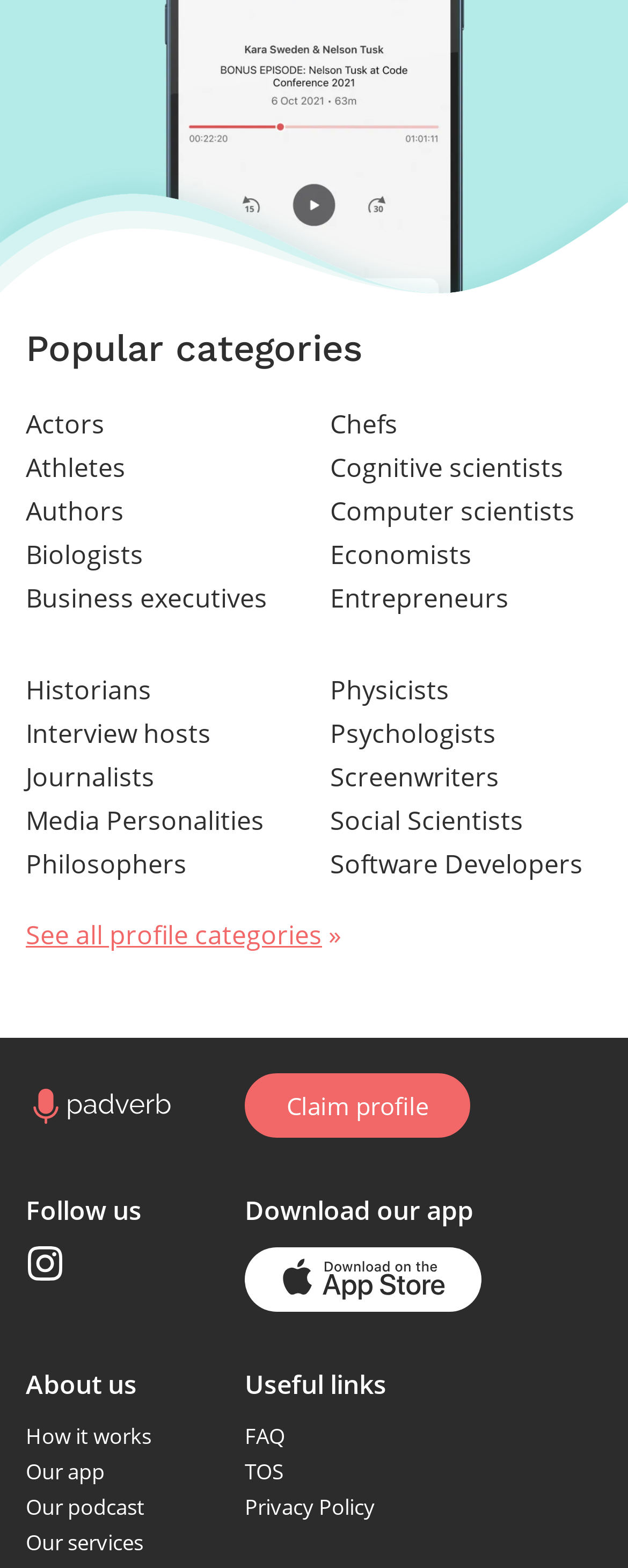Please locate the bounding box coordinates of the element that needs to be clicked to achieve the following instruction: "Claim profile". The coordinates should be four float numbers between 0 and 1, i.e., [left, top, right, bottom].

[0.39, 0.684, 0.749, 0.726]